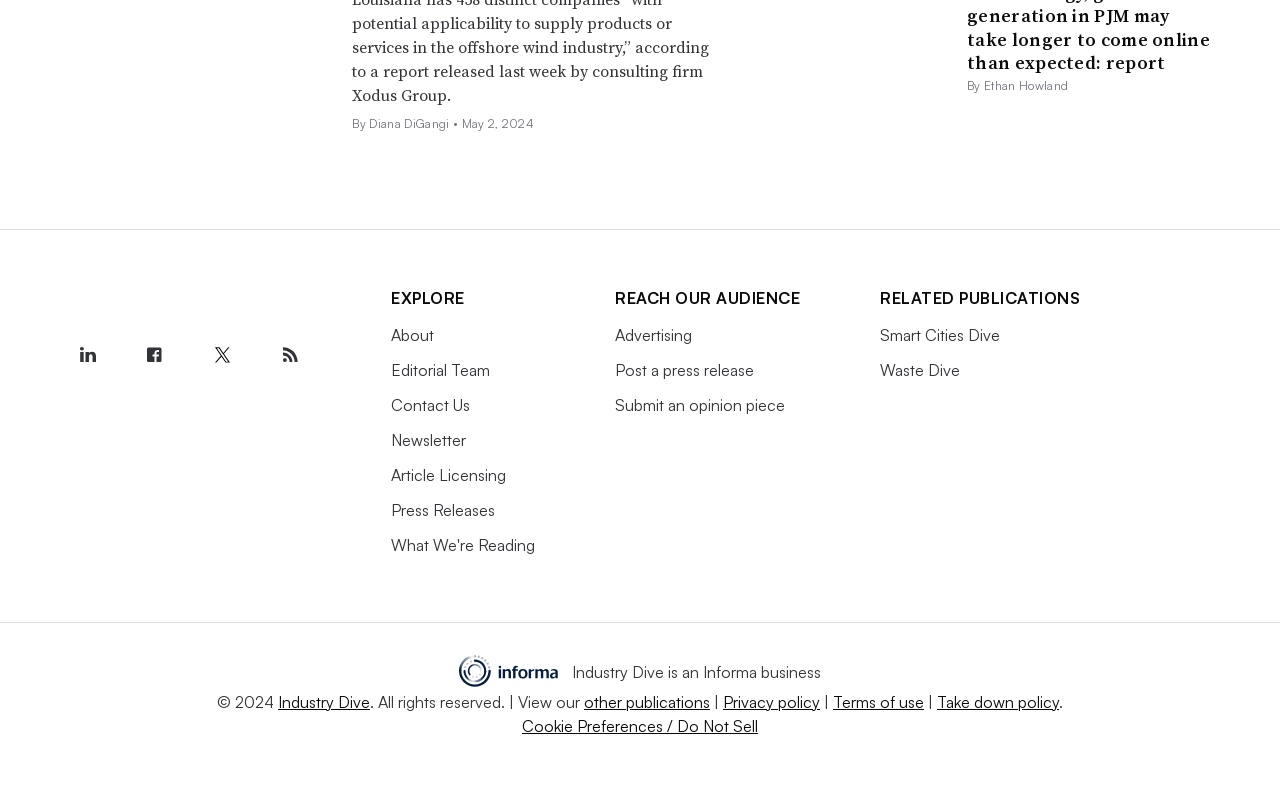Given the description: "Submit an opinion piece", determine the bounding box coordinates of the UI element. The coordinates should be formatted as four float numbers between 0 and 1, [left, top, right, bottom].

[0.481, 0.503, 0.613, 0.528]